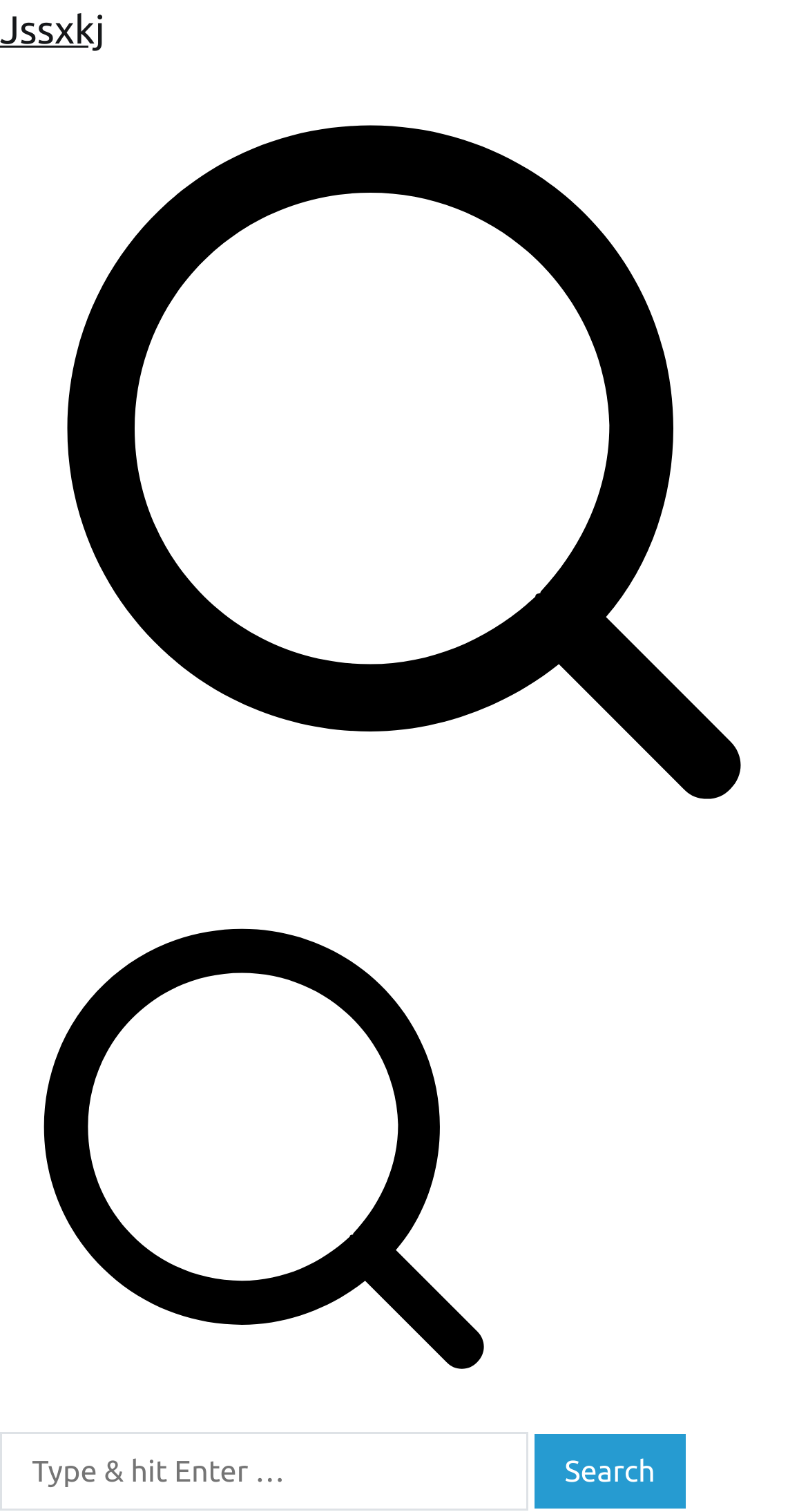Identify the bounding box of the UI element described as follows: "Jssxkj". Provide the coordinates as four float numbers in the range of 0 to 1 [left, top, right, bottom].

[0.0, 0.004, 0.13, 0.034]